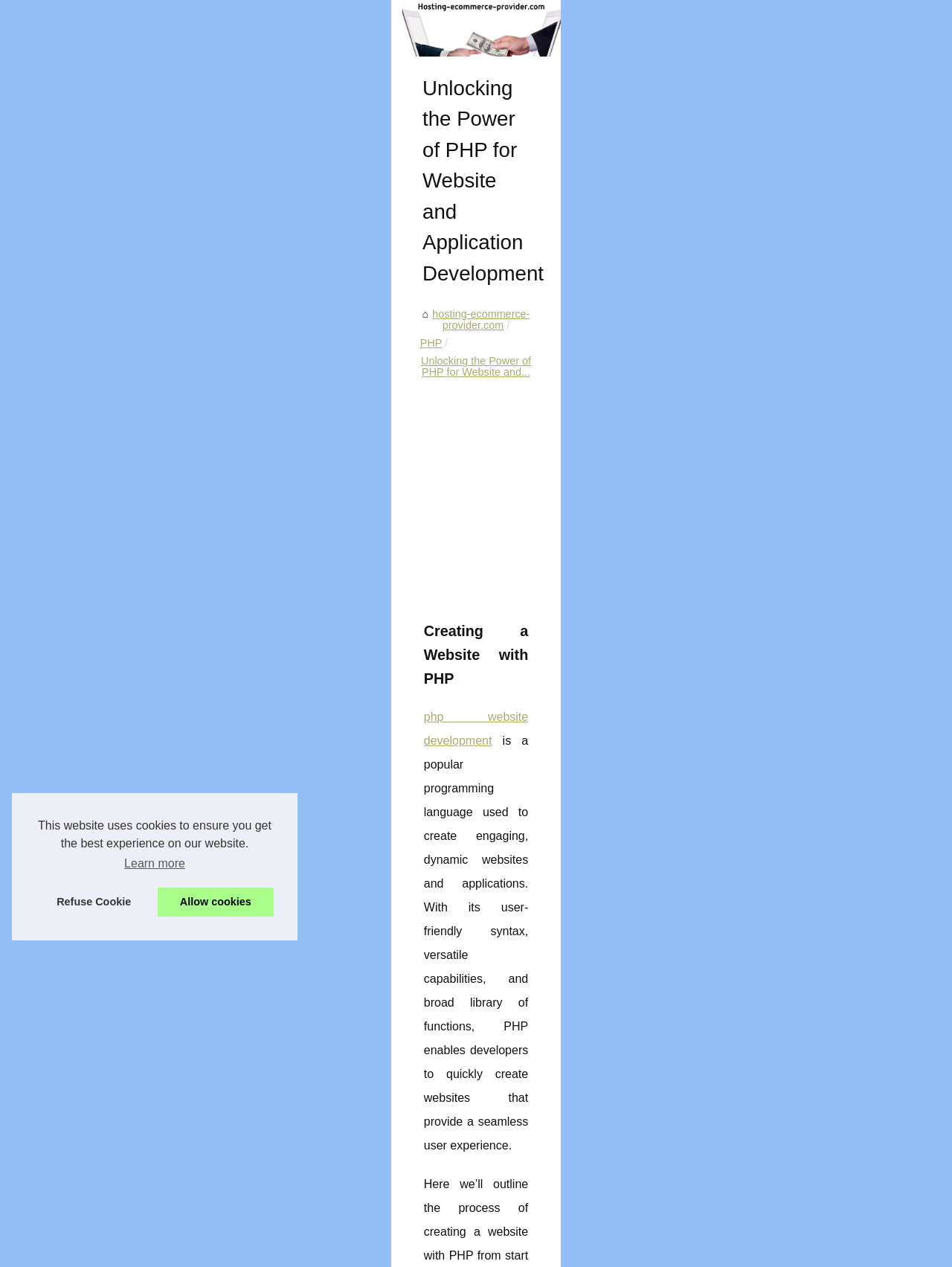Locate the primary heading on the webpage and return its text.

Unlocking the Power of PHP for Website and Application Development